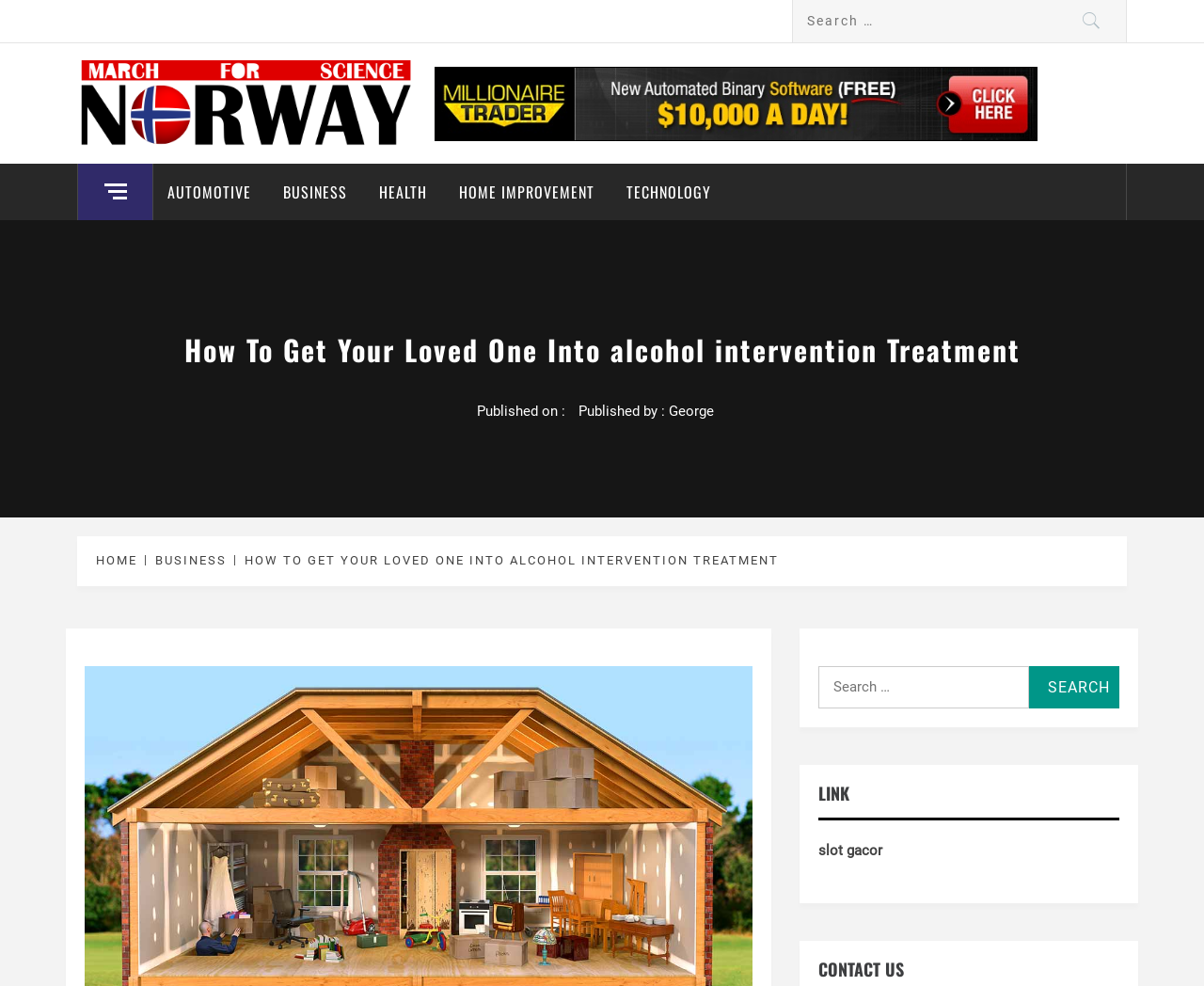Can you specify the bounding box coordinates of the area that needs to be clicked to fulfill the following instruction: "Search for something"?

[0.658, 0.0, 0.936, 0.043]